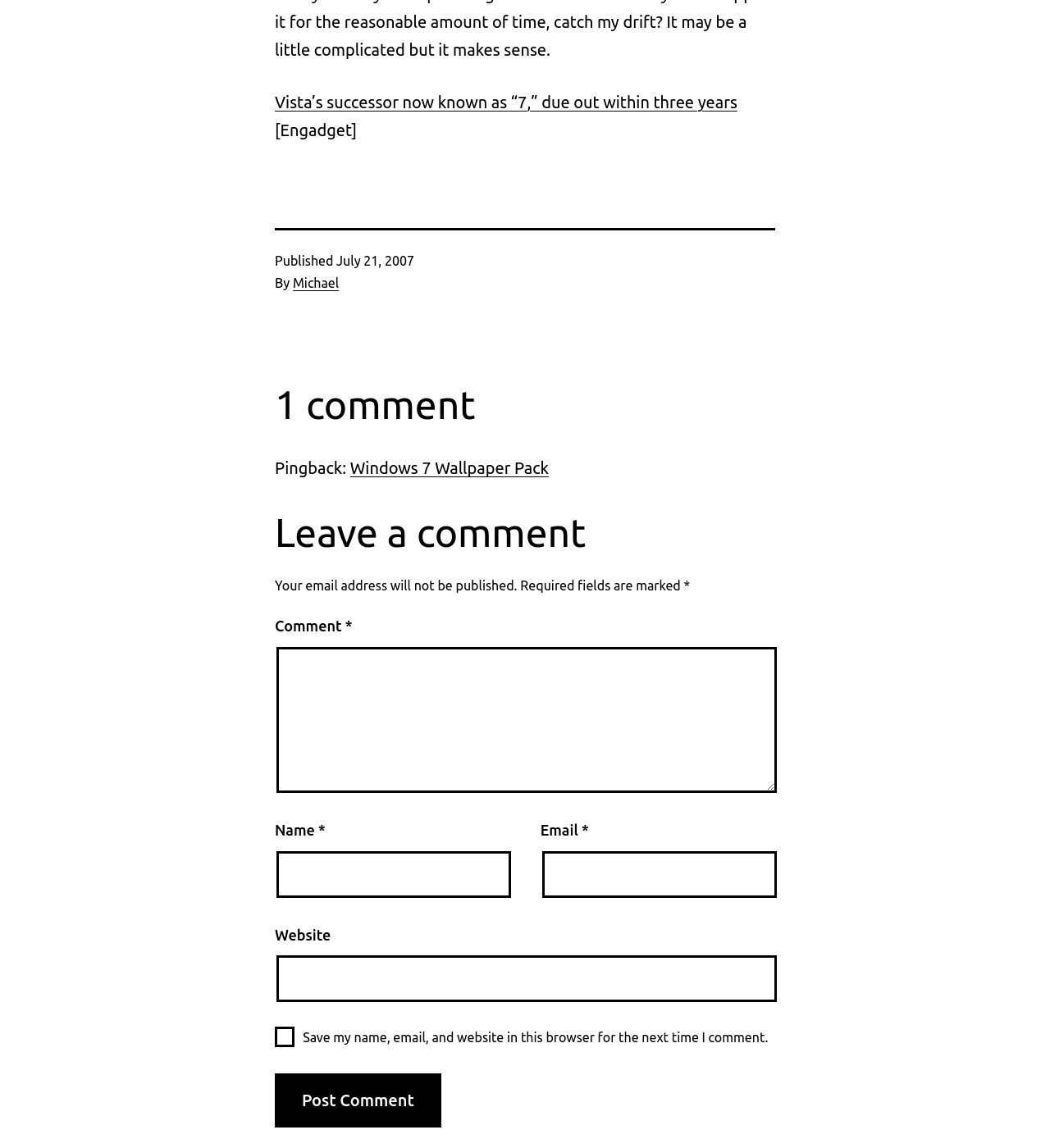What is the title of the article? Examine the screenshot and reply using just one word or a brief phrase.

Vista’s successor now known as “7,” due out within three years